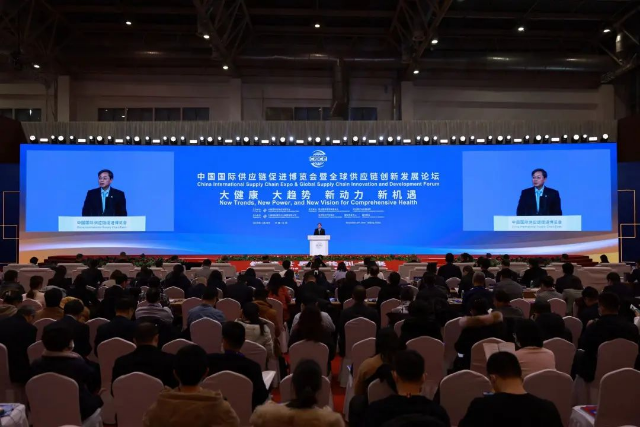Use the information in the screenshot to answer the question comprehensively: What is the purpose of the event?

The purpose of the event is to foster in-depth cooperation in SEI medical image digitalization, as stated in the caption, which emphasizes the event's aim to harness technological advancements and improve health solutions for patients.